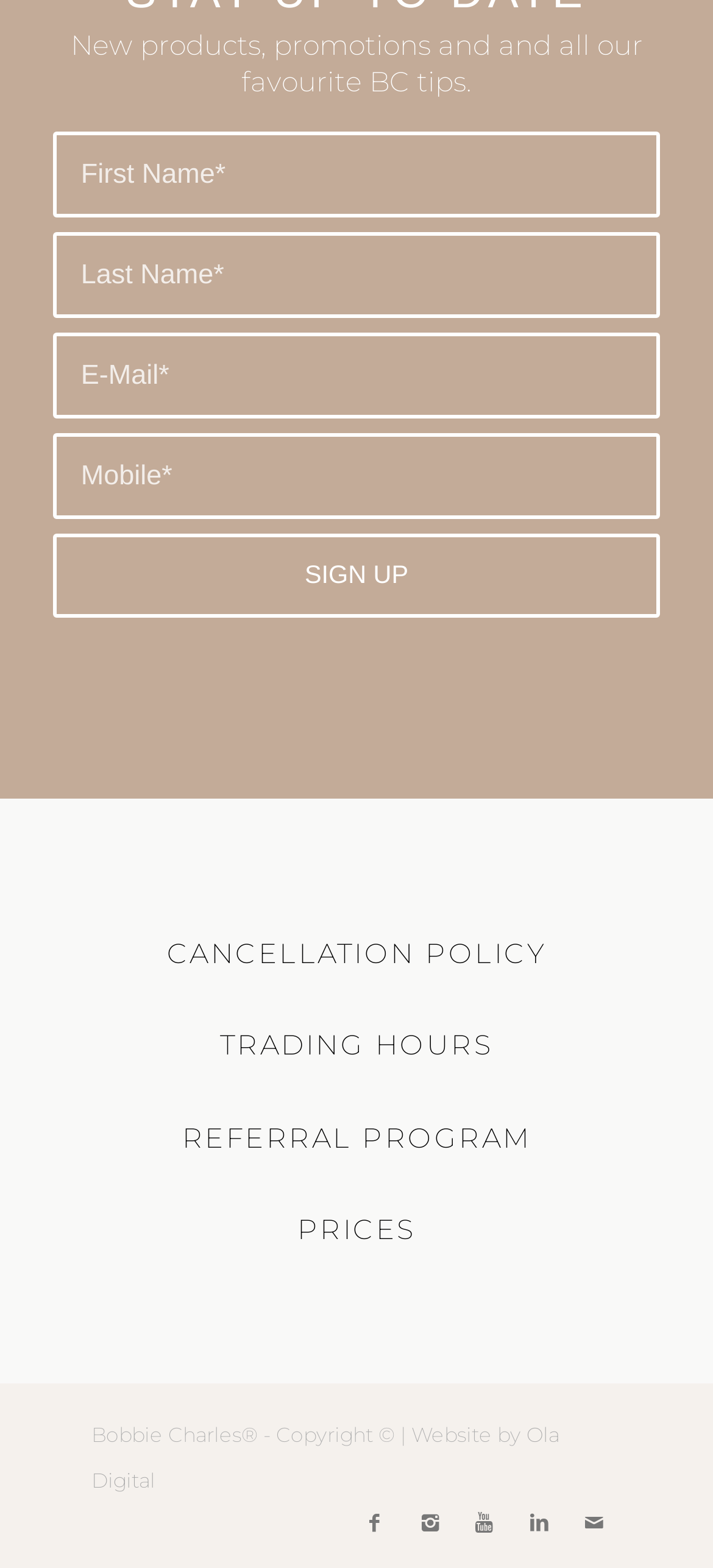What is the topic of the text at the top?
Respond to the question with a single word or phrase according to the image.

New products and promotions